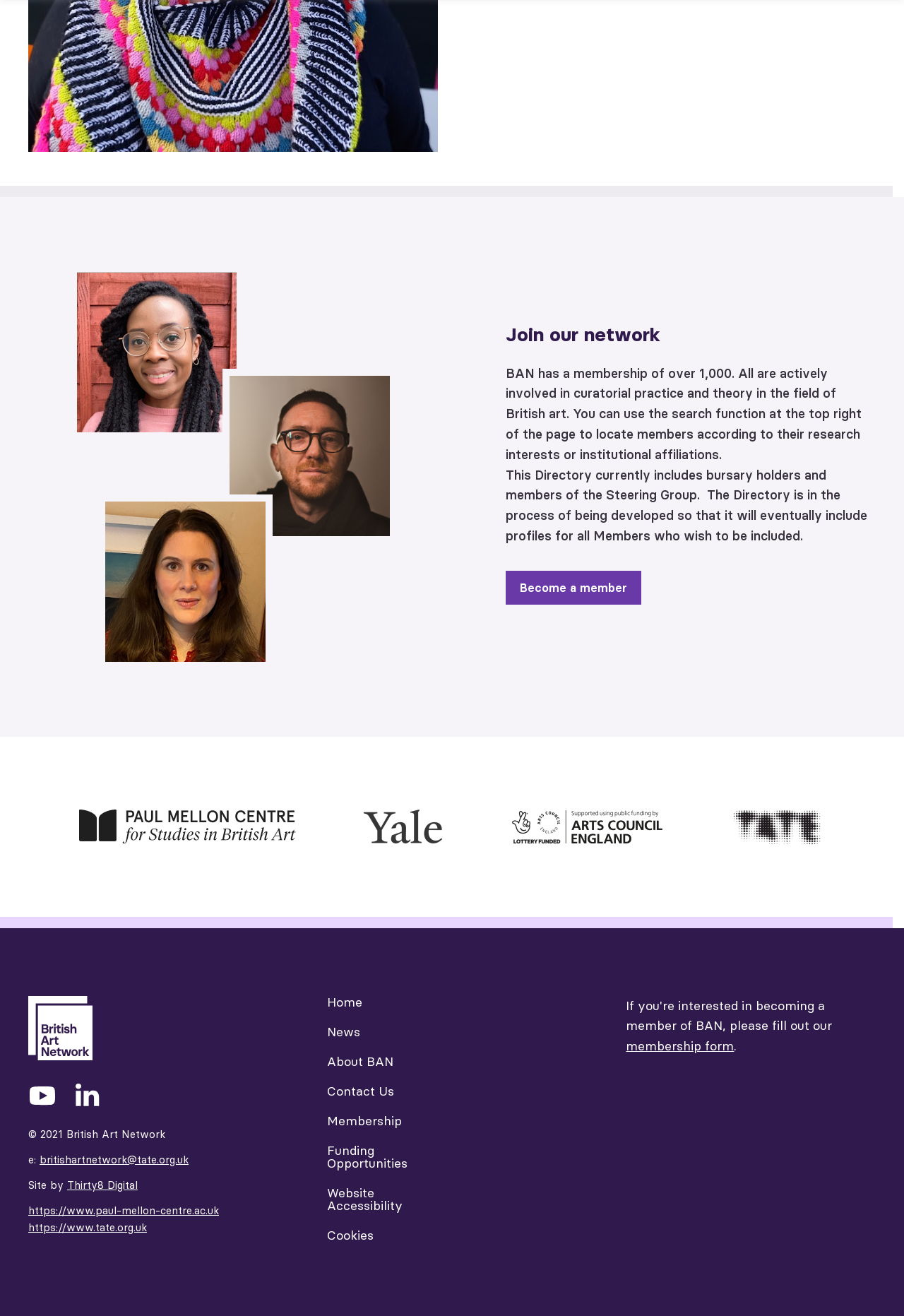How many links are available in the footer section?
Answer briefly with a single word or phrase based on the image.

9